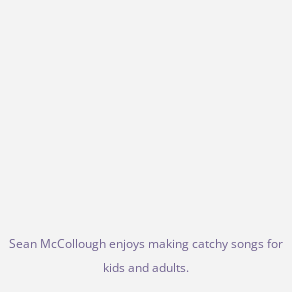Analyze the image and describe all key details you can observe.

The image features a statement about Sean McCollough, who is known for creating engaging and catchy songs that appeal to both children and adults. His musical style likely incorporates elements that resonate across different age groups, demonstrating his talent in crafting songs that are not only entertaining but also interactive, making music enjoyable for families.